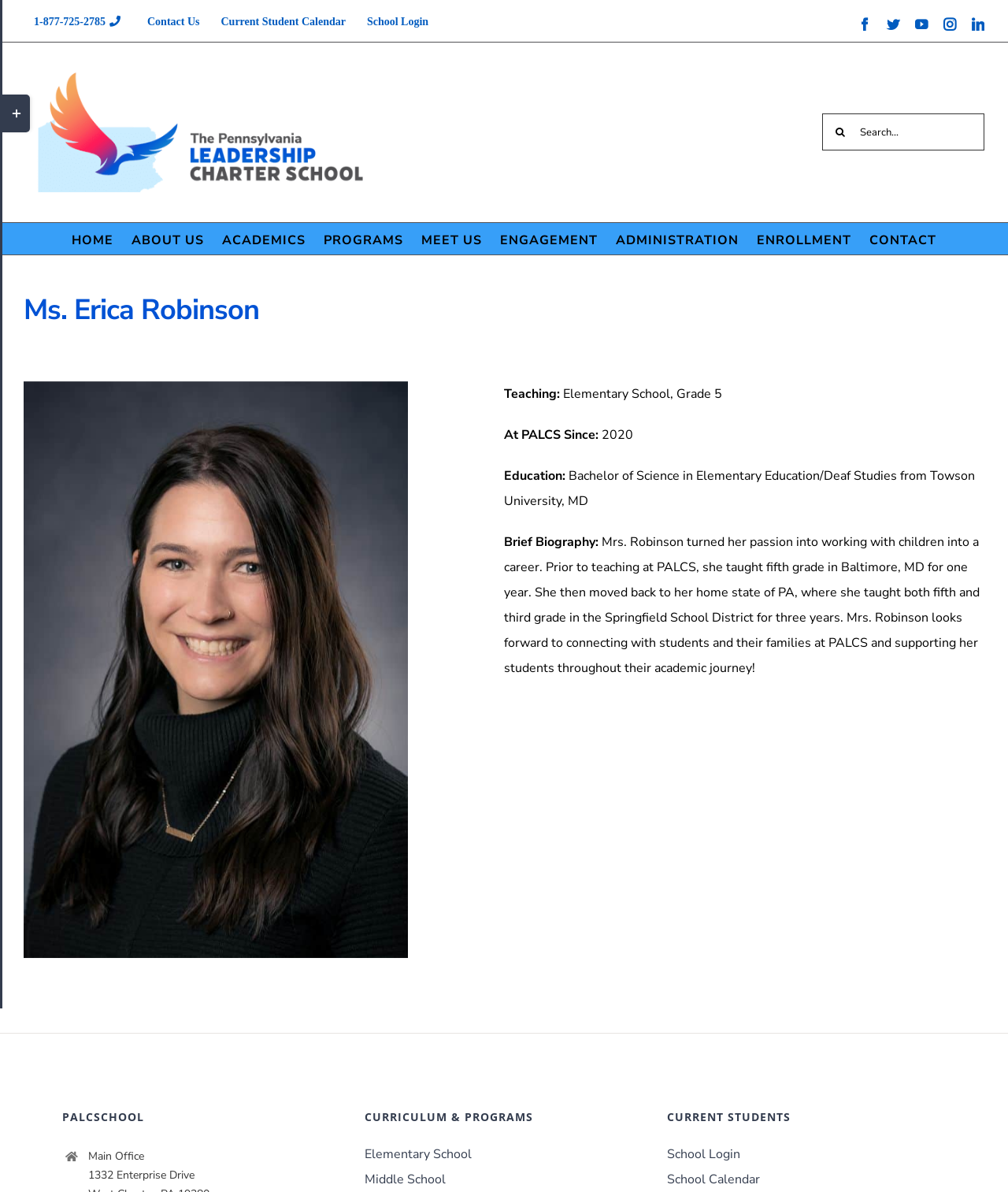Find the bounding box coordinates of the clickable element required to execute the following instruction: "View larger image of Erica Robinson". Provide the coordinates as four float numbers between 0 and 1, i.e., [left, top, right, bottom].

[0.023, 0.32, 0.405, 0.804]